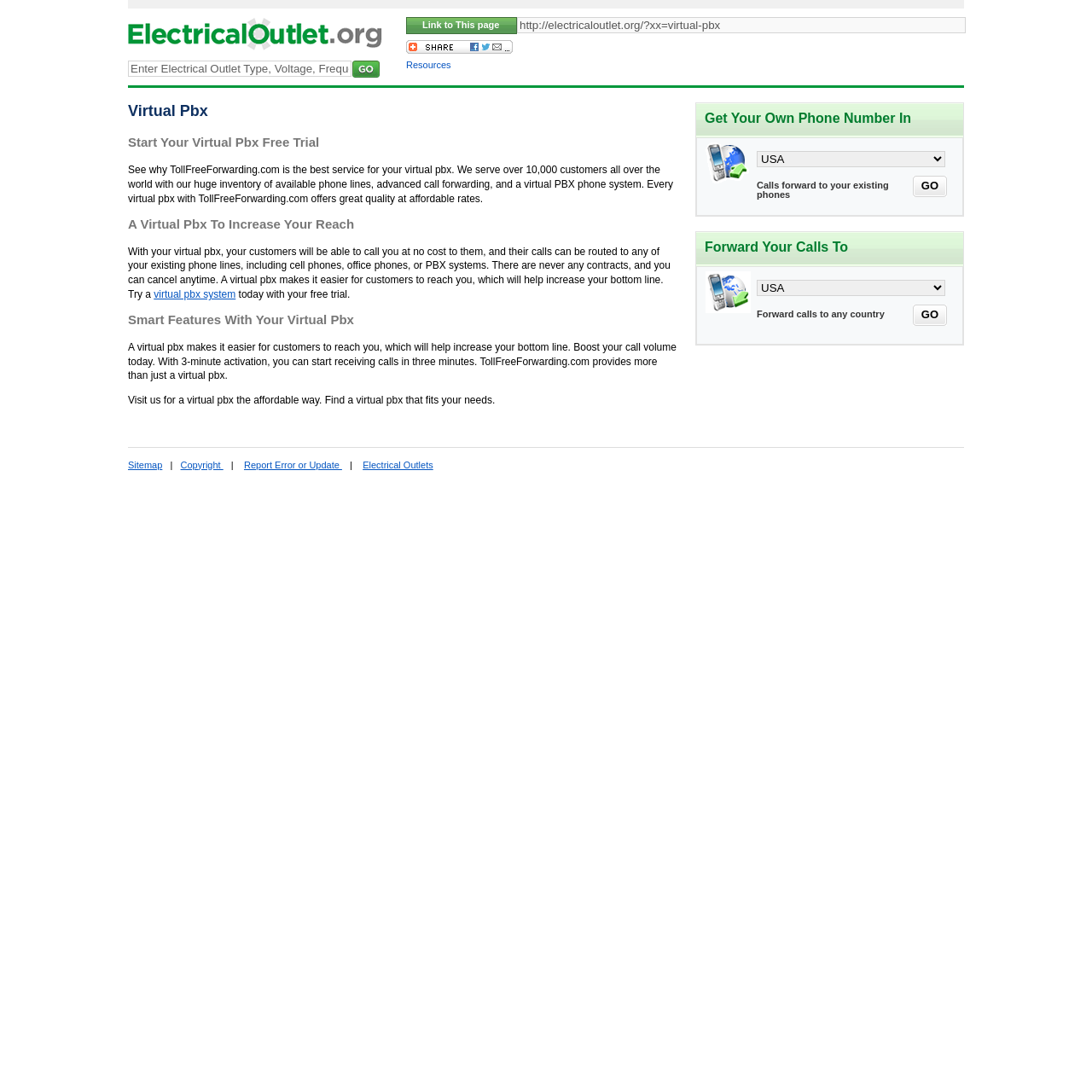Show the bounding box coordinates of the region that should be clicked to follow the instruction: "Click the 'GO' button."

[0.836, 0.161, 0.867, 0.184]